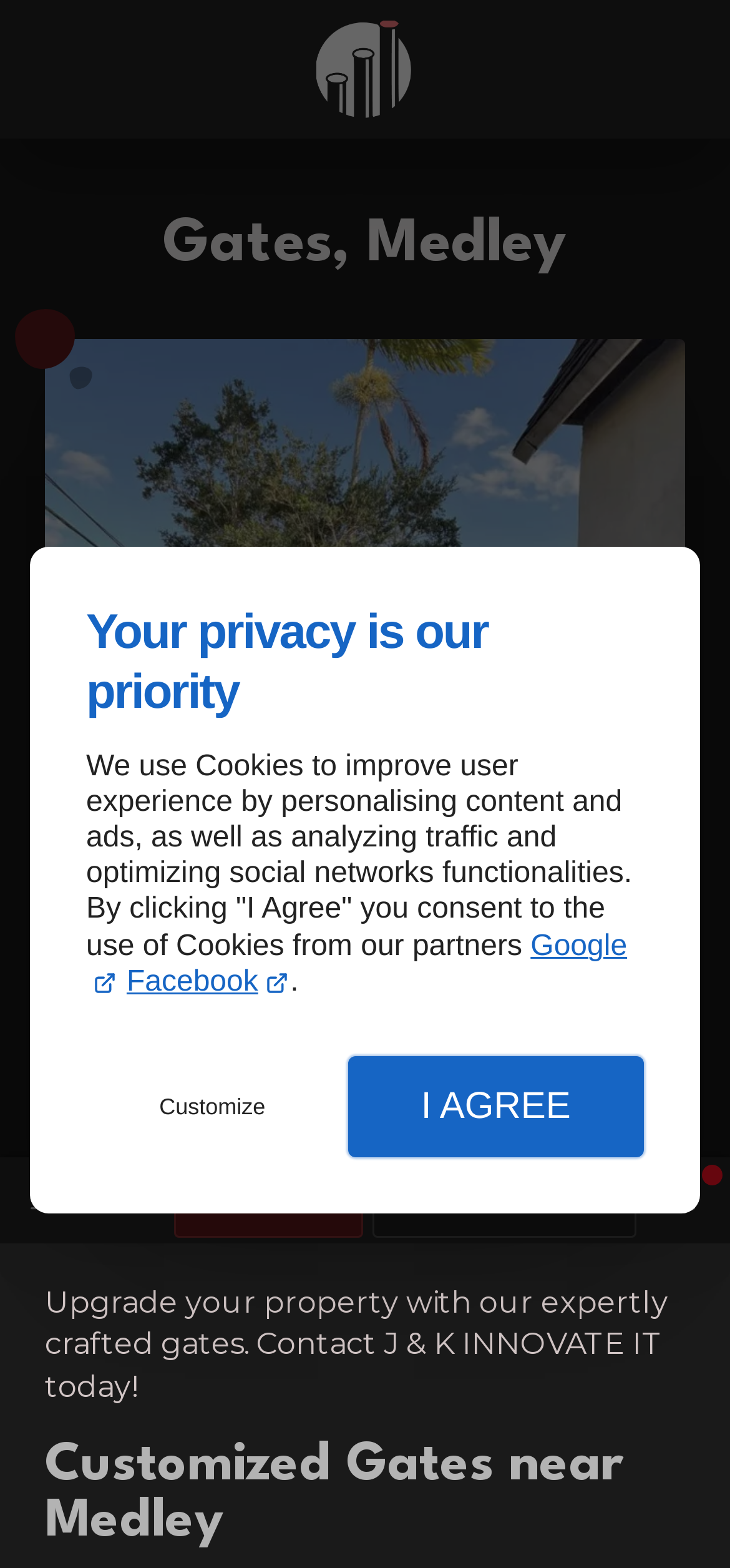Highlight the bounding box coordinates of the element you need to click to perform the following instruction: "Click the 'Reply' button."

None